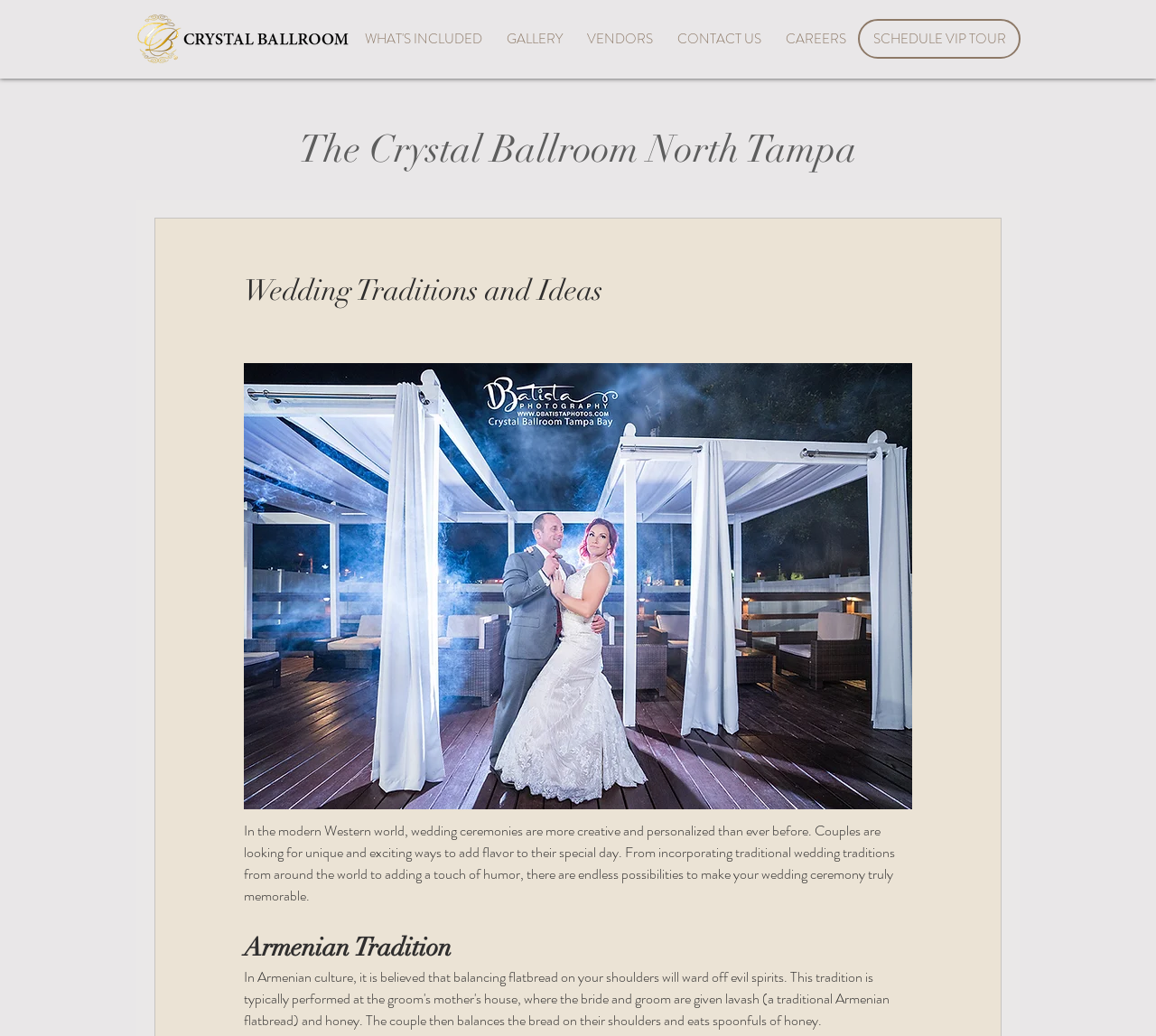Identify the bounding box for the UI element that is described as follows: "WHAT'S INCLUDED".

[0.305, 0.018, 0.427, 0.057]